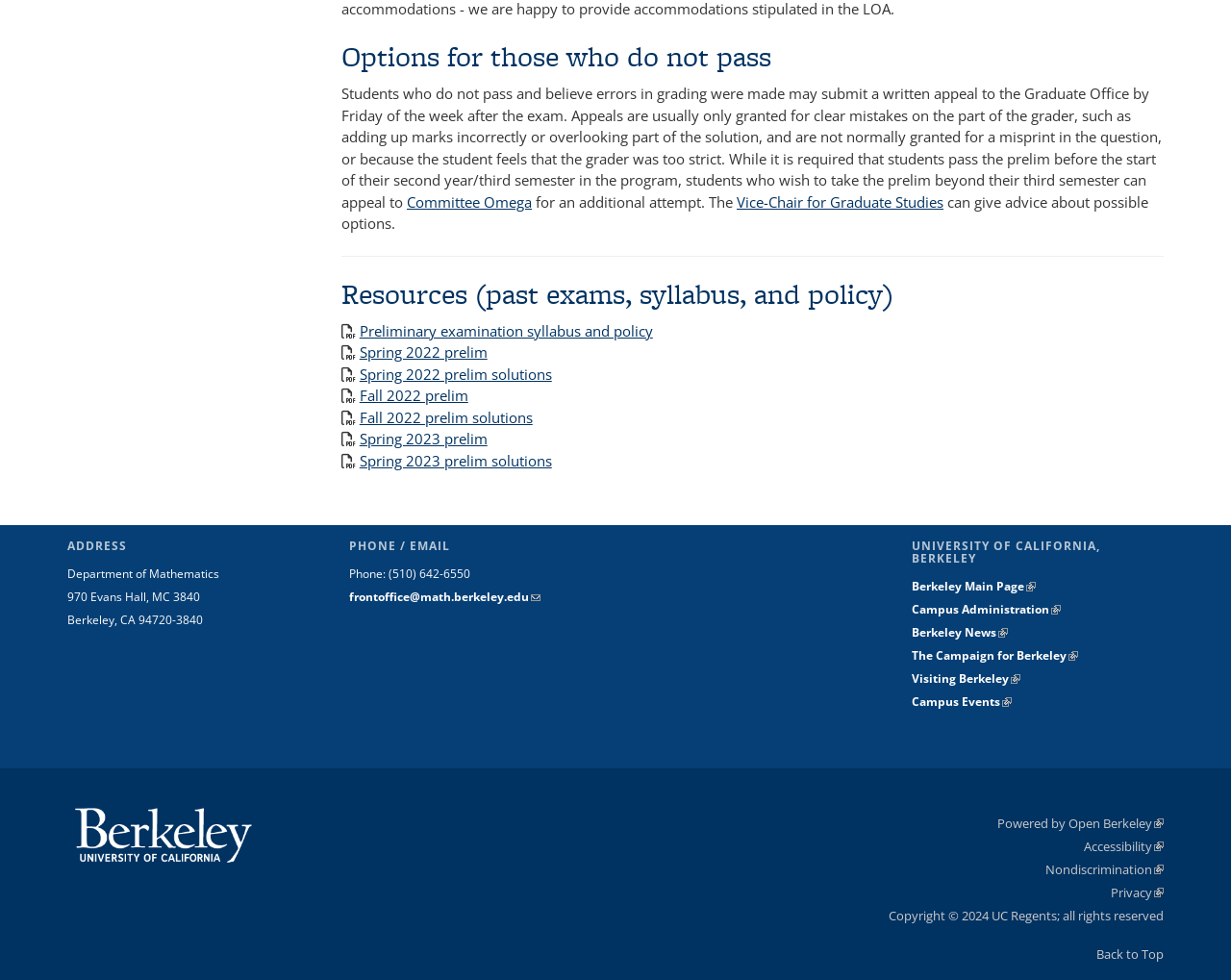Give a concise answer using only one word or phrase for this question:
What is the name of the committee that students can appeal to for an additional attempt?

Committee Omega